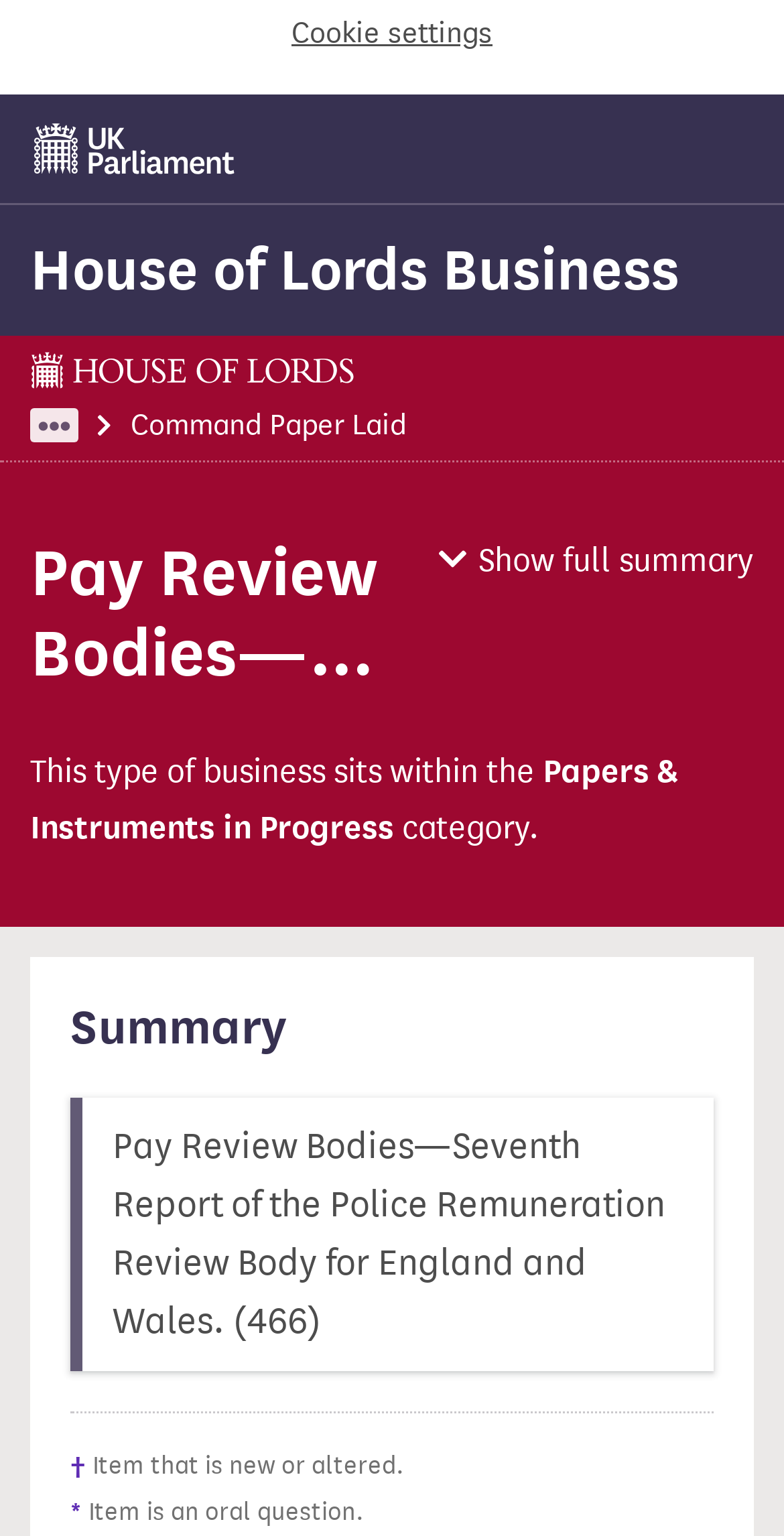Provide the bounding box coordinates for the specified HTML element described in this description: "input value="Email *" aria-describedby="email-notes" name="email"". The coordinates should be four float numbers ranging from 0 to 1, in the format [left, top, right, bottom].

None